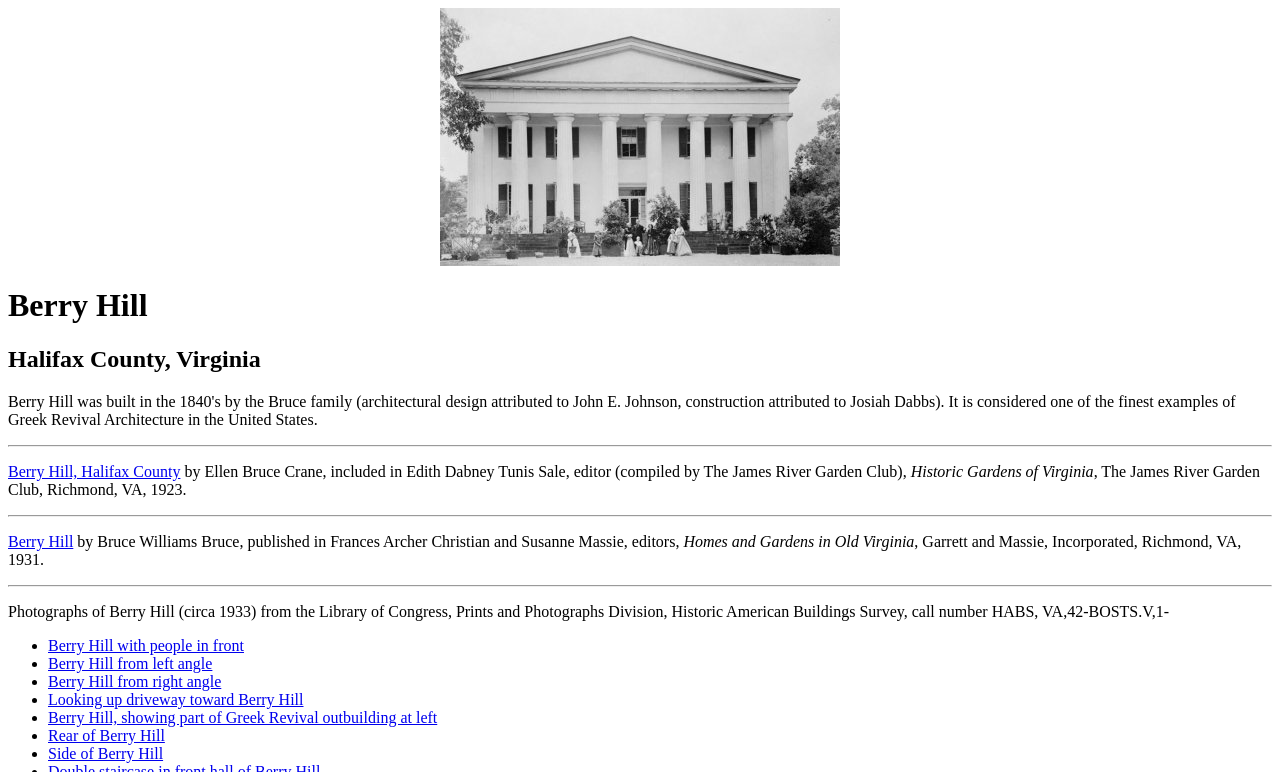Please pinpoint the bounding box coordinates for the region I should click to adhere to this instruction: "Contact us".

None